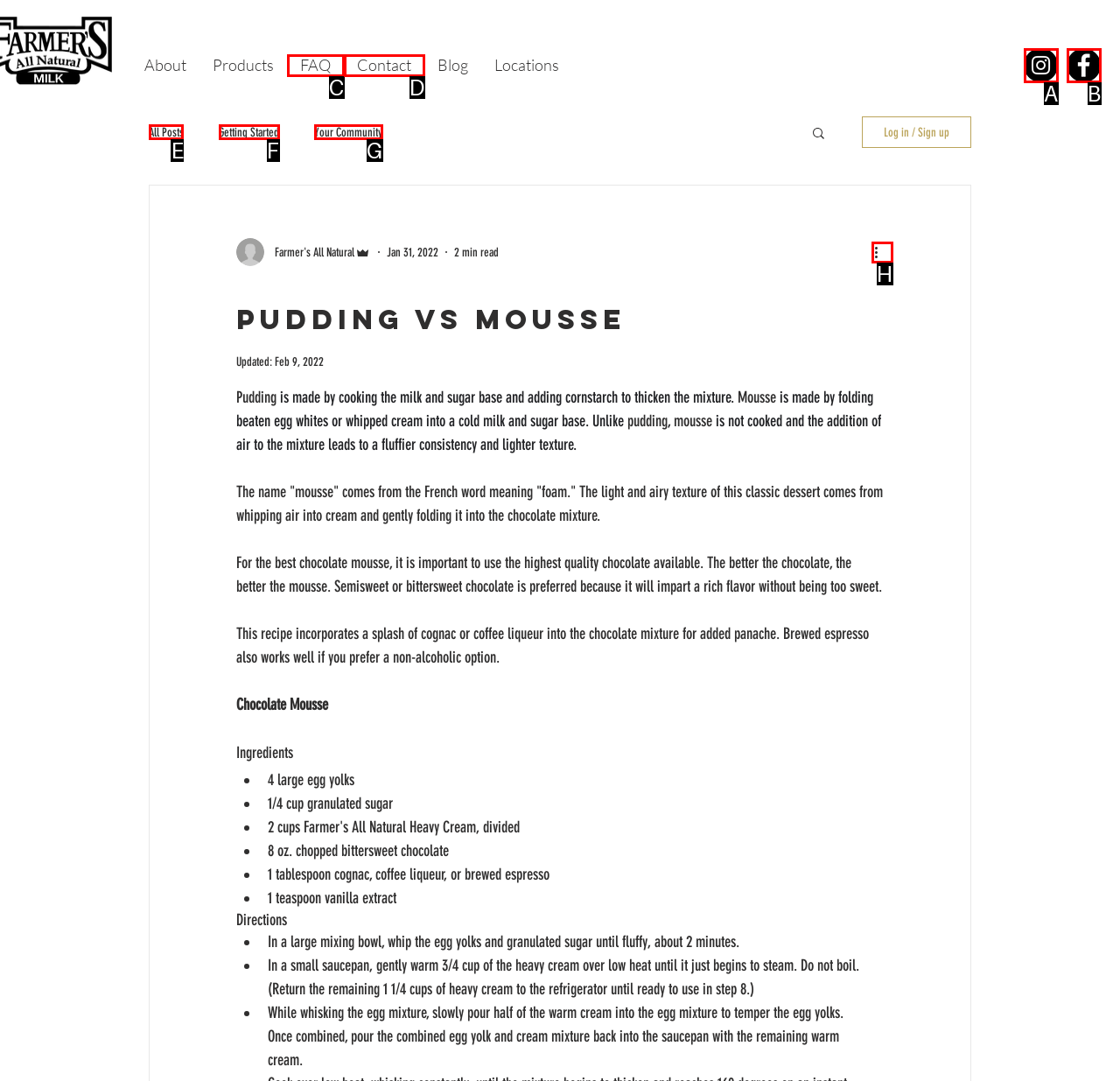Figure out which option to click to perform the following task: View 'All Posts'
Provide the letter of the correct option in your response.

E